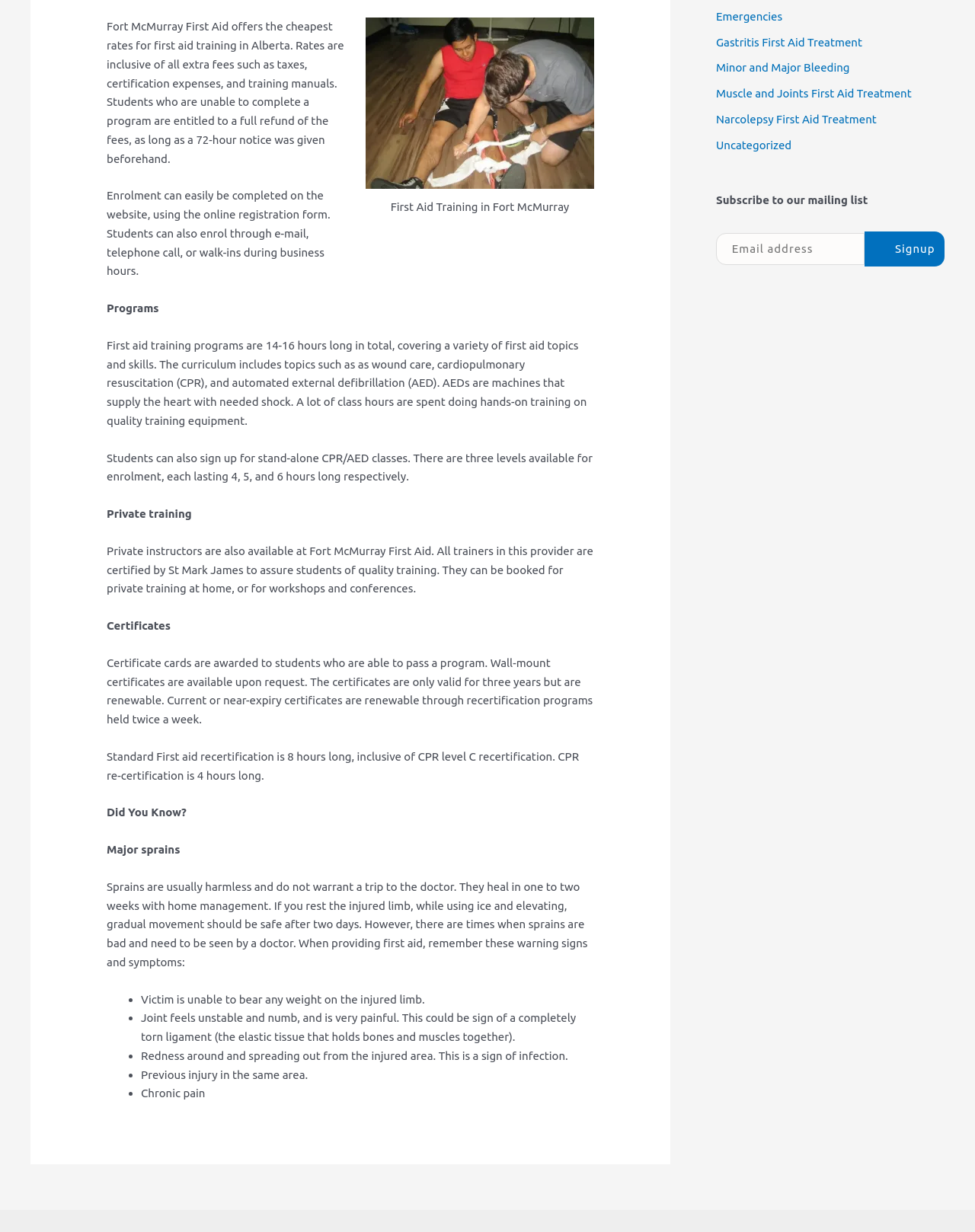Find the bounding box coordinates corresponding to the UI element with the description: "name="email" placeholder="Email address"". The coordinates should be formatted as [left, top, right, bottom], with values as floats between 0 and 1.

[0.734, 0.189, 0.887, 0.215]